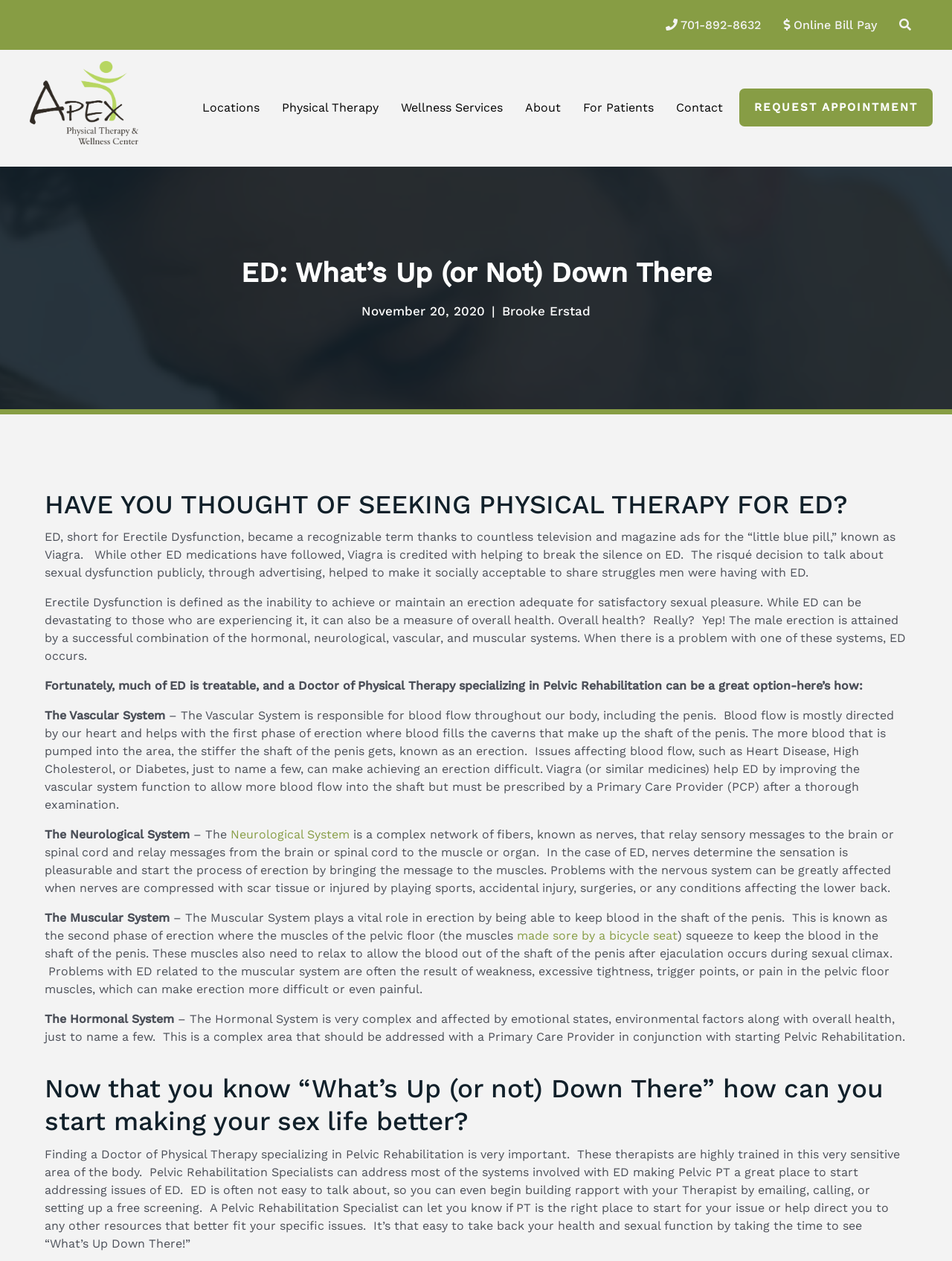Bounding box coordinates are given in the format (top-left x, top-left y, bottom-right x, bottom-right y). All values should be floating point numbers between 0 and 1. Provide the bounding box coordinate for the UI element described as: For Patients

[0.605, 0.075, 0.695, 0.096]